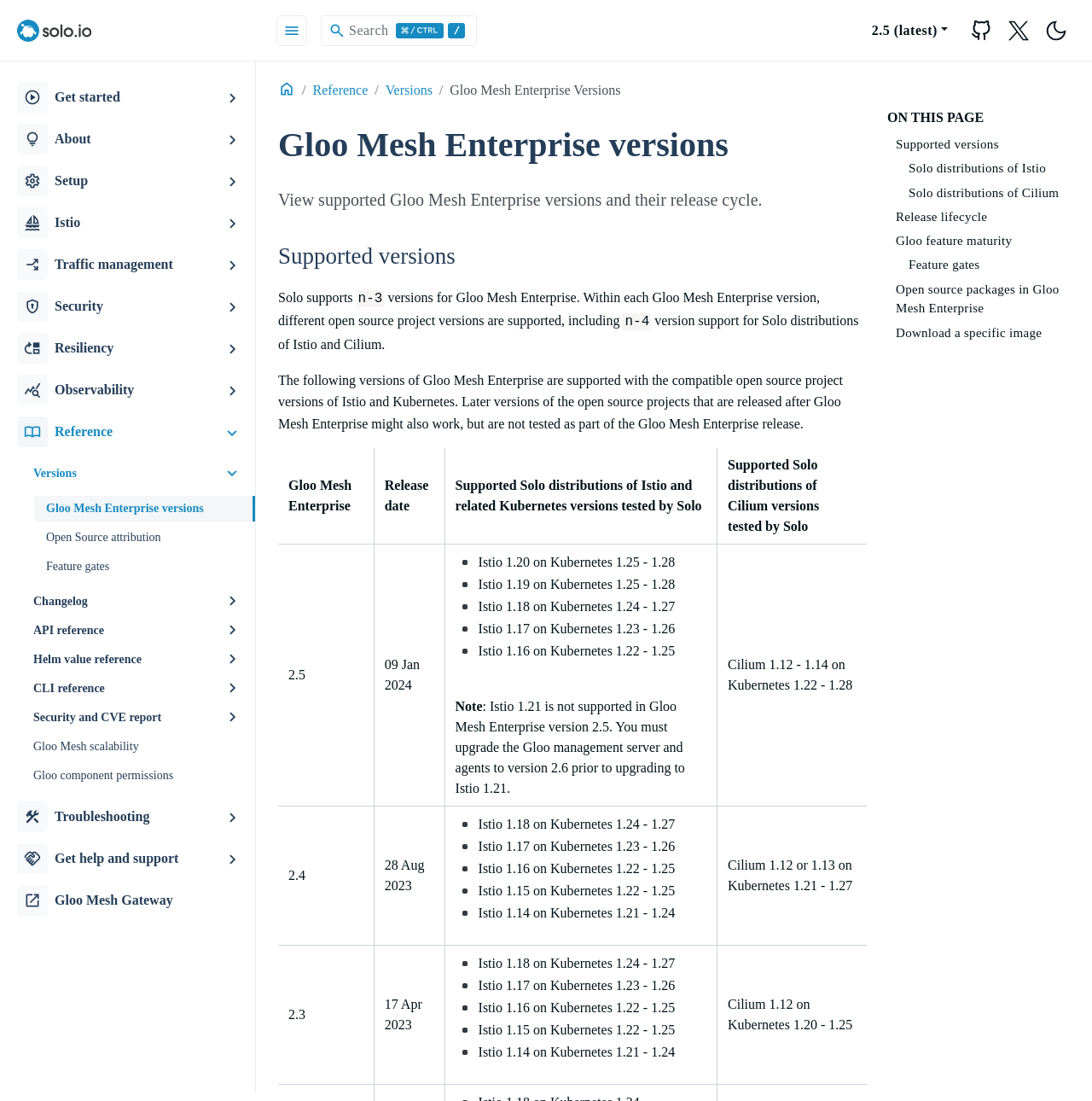Identify the bounding box for the given UI element using the description provided. Coordinates should be in the format (top-left x, top-left y, bottom-right x, bottom-right y) and must be between 0 and 1. Here is the description: 1-800-787-6787

None